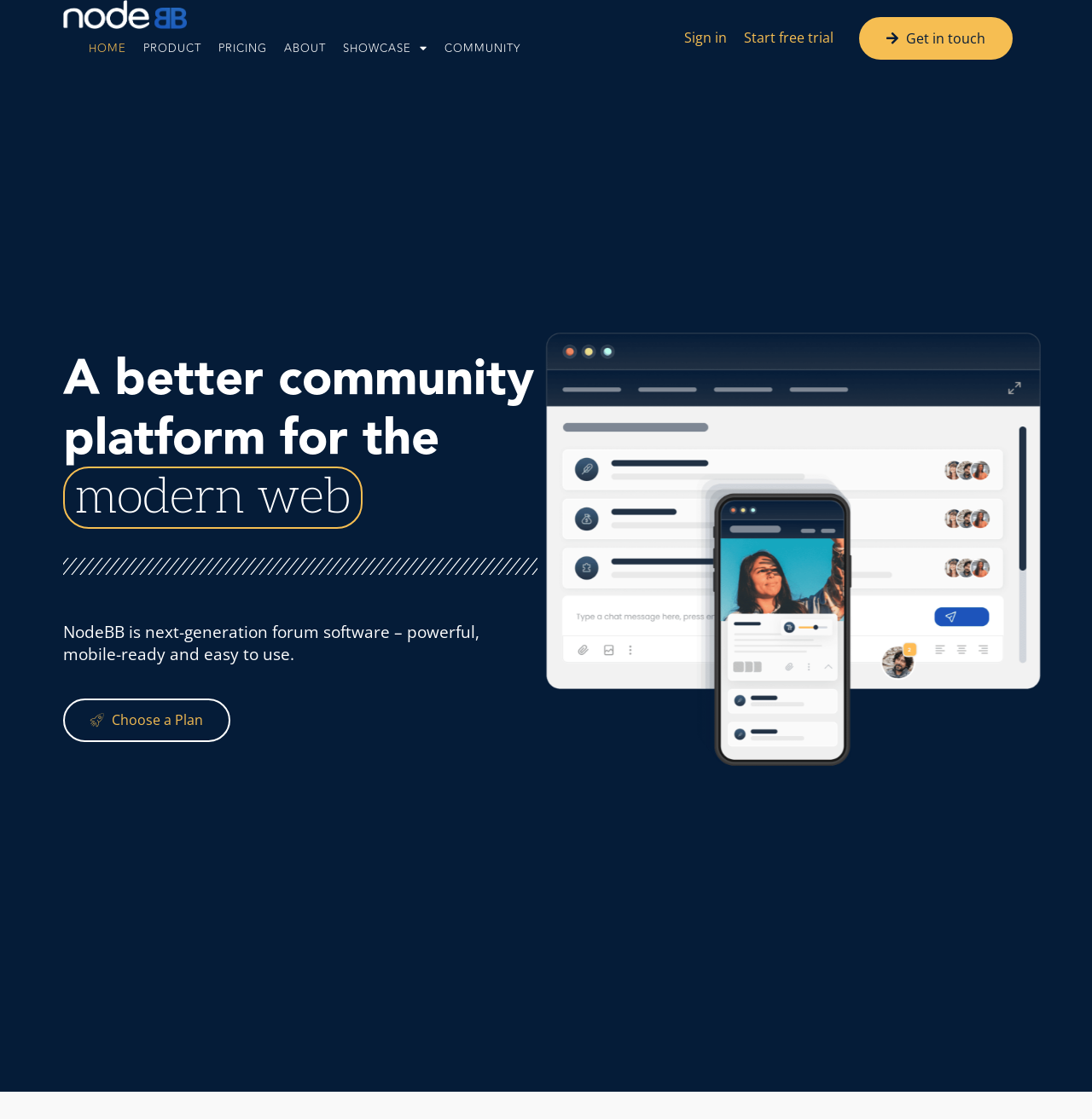Please identify the bounding box coordinates of the element's region that I should click in order to complete the following instruction: "Choose a plan". The bounding box coordinates consist of four float numbers between 0 and 1, i.e., [left, top, right, bottom].

[0.058, 0.624, 0.211, 0.663]